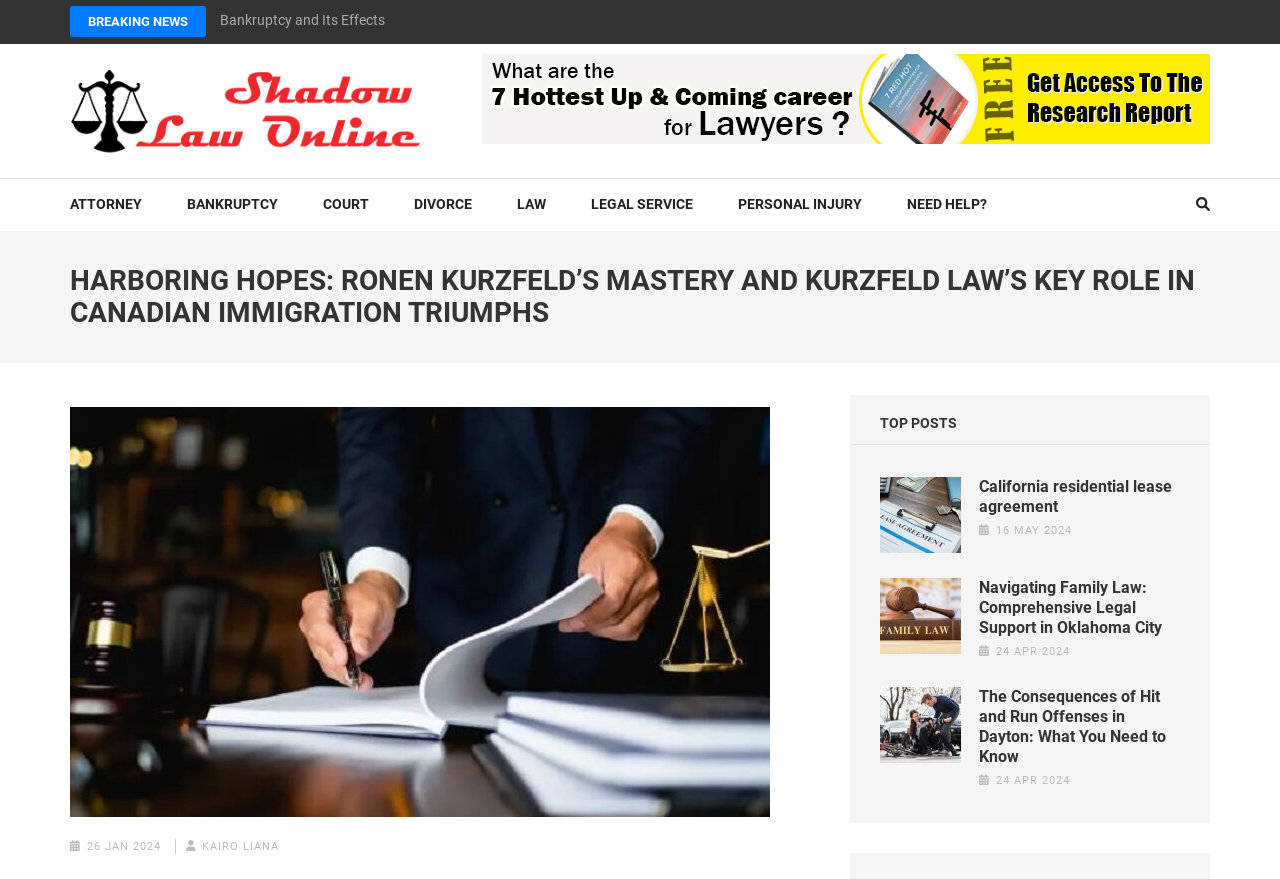Determine the bounding box coordinates of the clickable element to complete this instruction: "Read about Bankruptcy and Its Effects". Provide the coordinates in the format of four float numbers between 0 and 1, [left, top, right, bottom].

[0.172, 0.014, 0.301, 0.032]